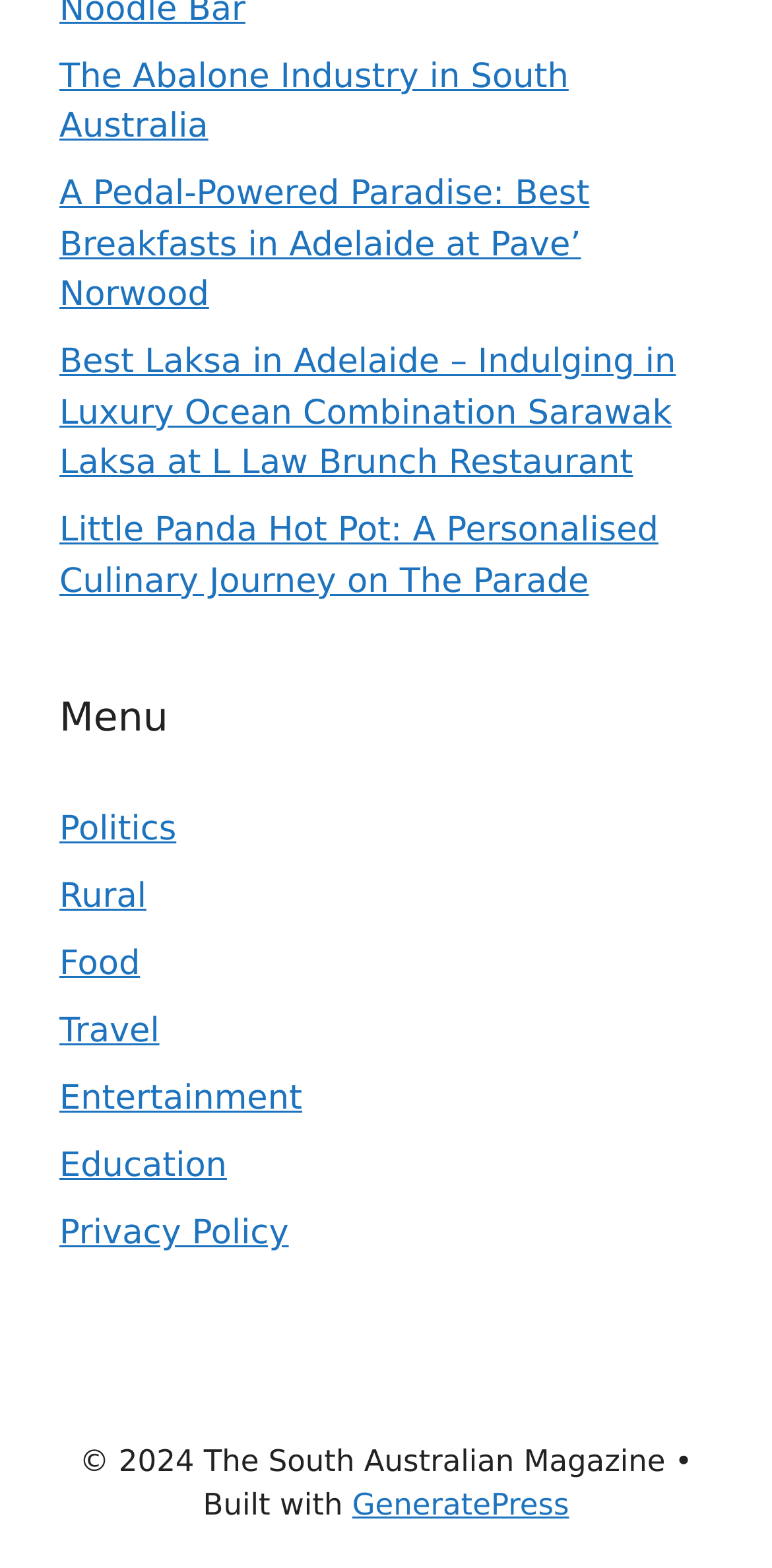Using the provided element description: "Entertainment", identify the bounding box coordinates. The coordinates should be four floats between 0 and 1 in the order [left, top, right, bottom].

[0.077, 0.689, 0.391, 0.714]